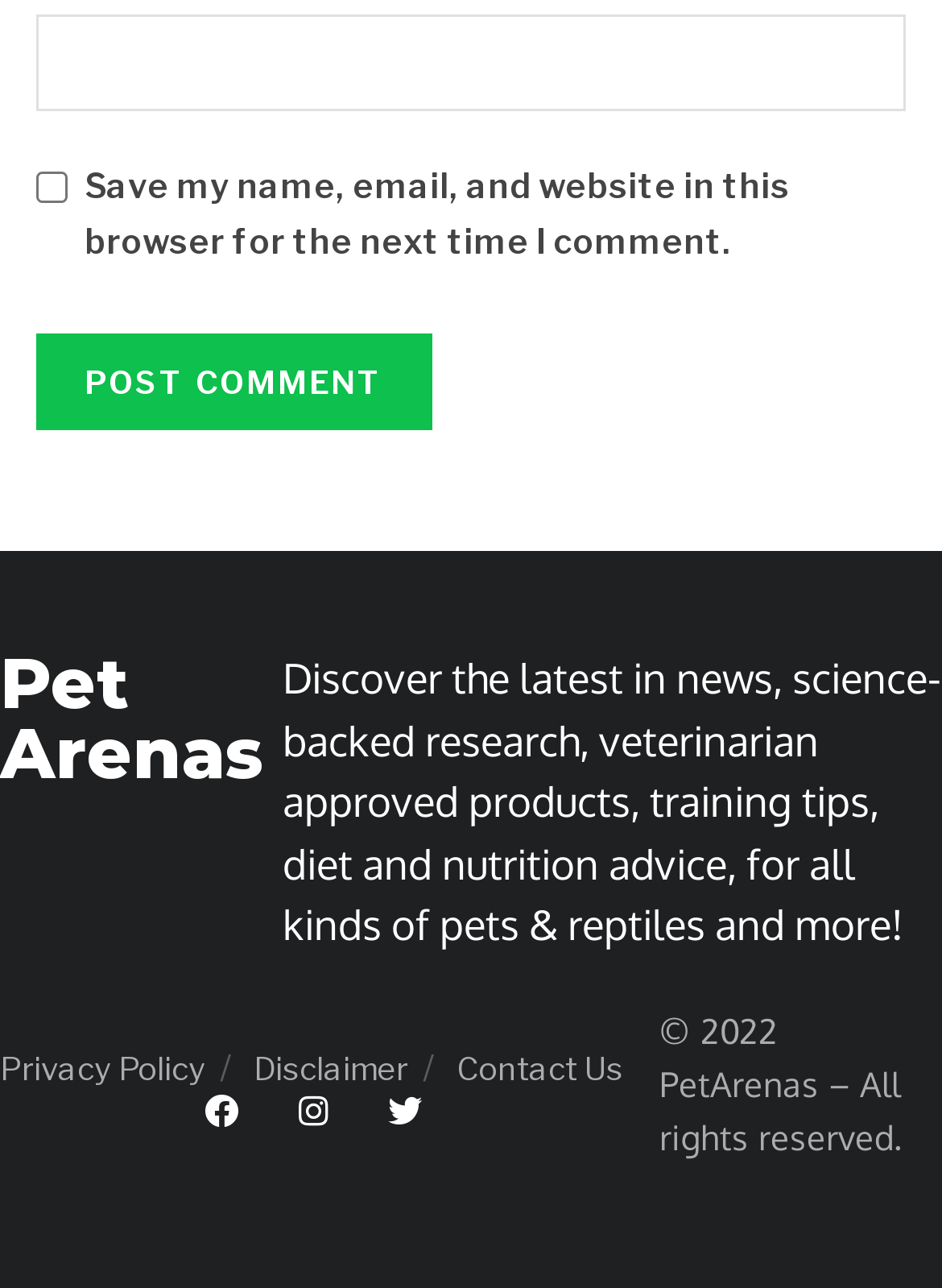Please specify the bounding box coordinates of the region to click in order to perform the following instruction: "Read privacy policy".

[0.0, 0.814, 0.218, 0.844]